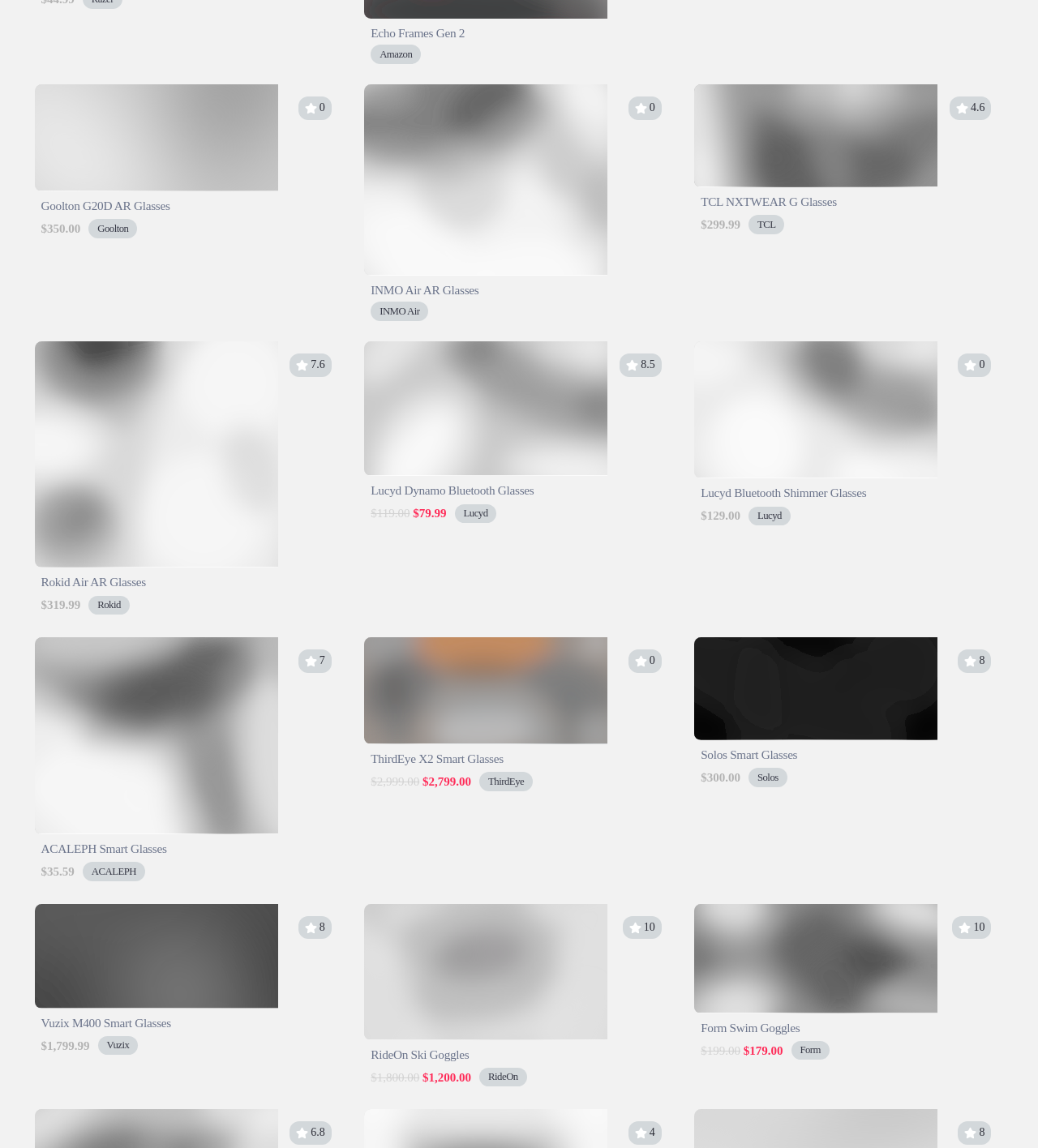Which brand offers the most expensive product on this page?
Look at the image and provide a short answer using one word or a phrase.

ThirdEye